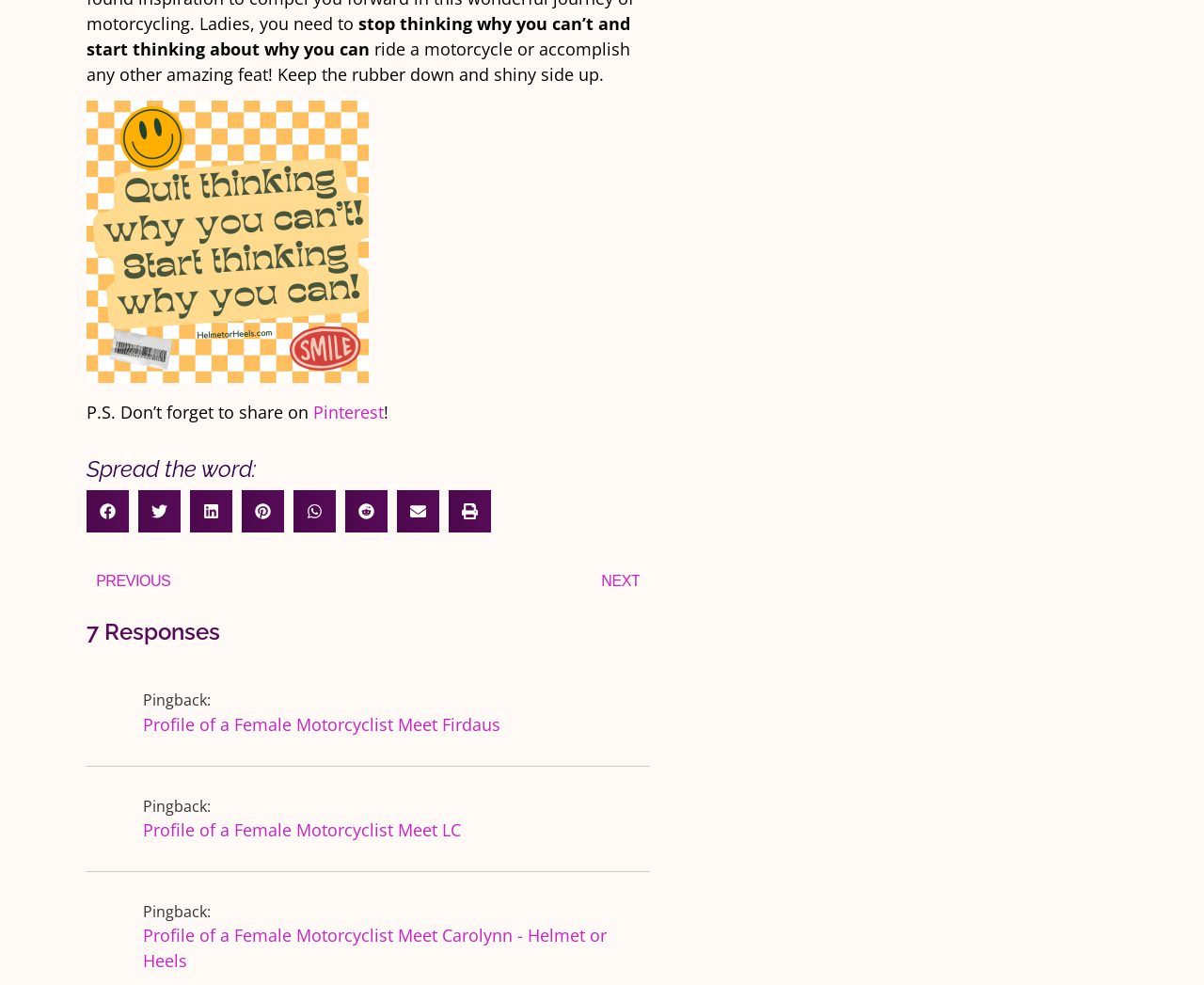What is the quote mentioned on the webpage?
Using the visual information, reply with a single word or short phrase.

Stop thinking why you can’t and start thinking about why you can